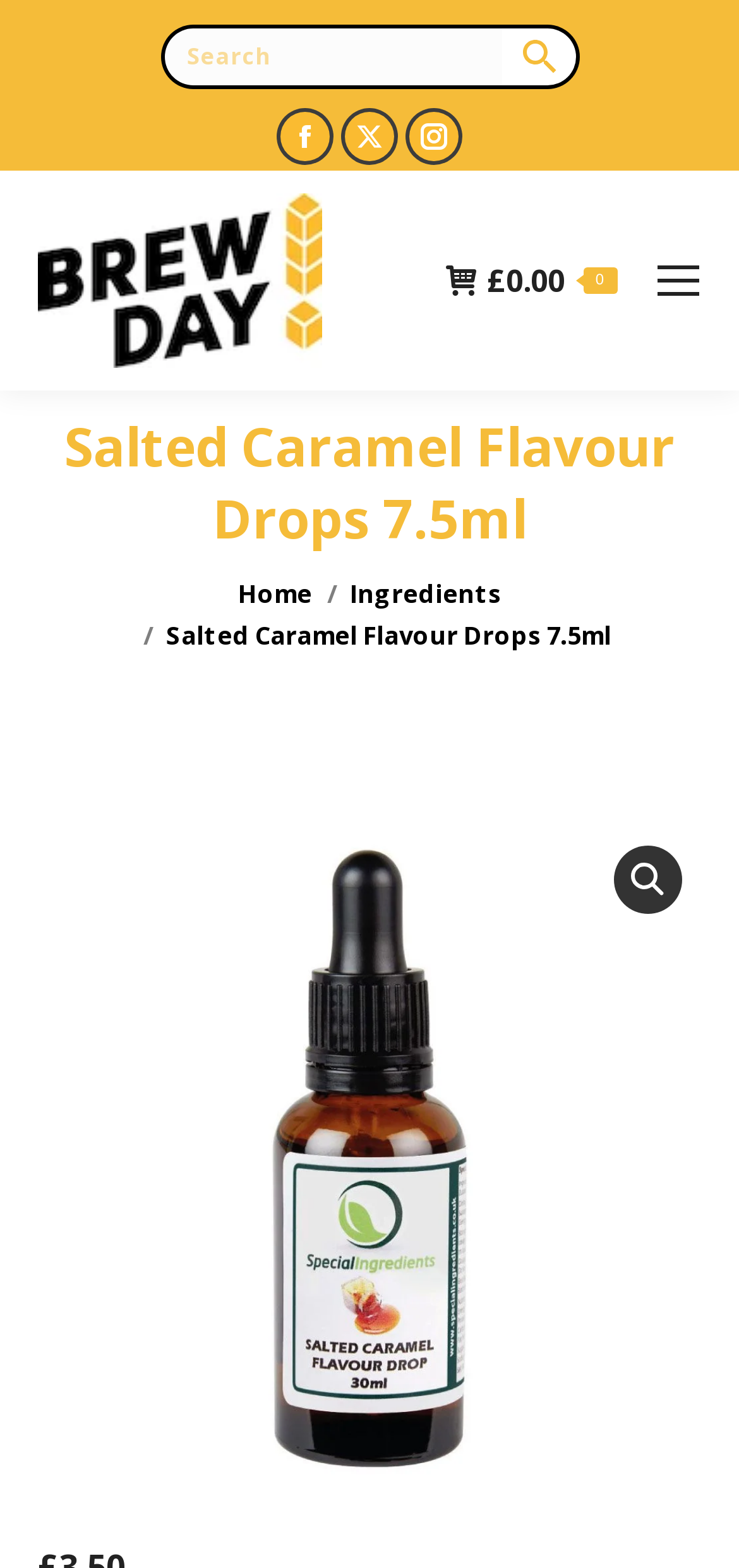Please identify the bounding box coordinates of the area I need to click to accomplish the following instruction: "View product details".

[0.051, 0.261, 0.949, 0.353]